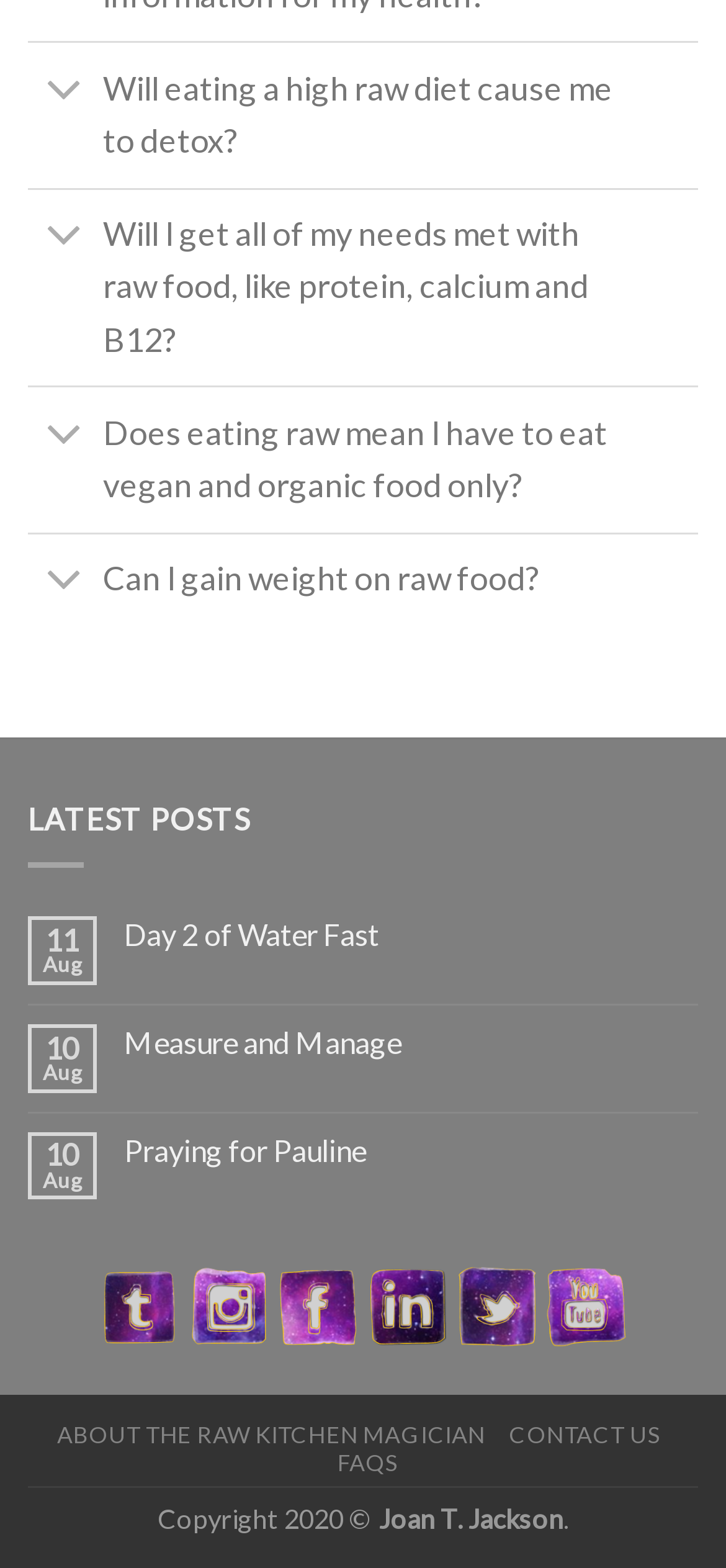How many social media links are there at the bottom of the page?
Examine the webpage screenshot and provide an in-depth answer to the question.

I counted the number of links at the bottom of the page, starting from 'Tumblr' and ending at 'Youtube', and found 6 social media links.